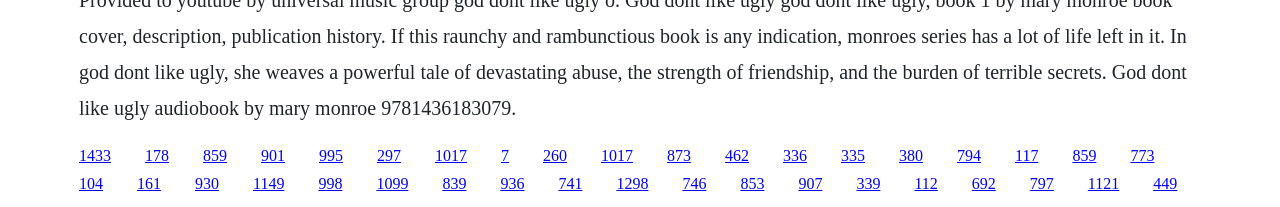Determine the bounding box coordinates of the UI element described by: "1298".

[0.482, 0.847, 0.507, 0.929]